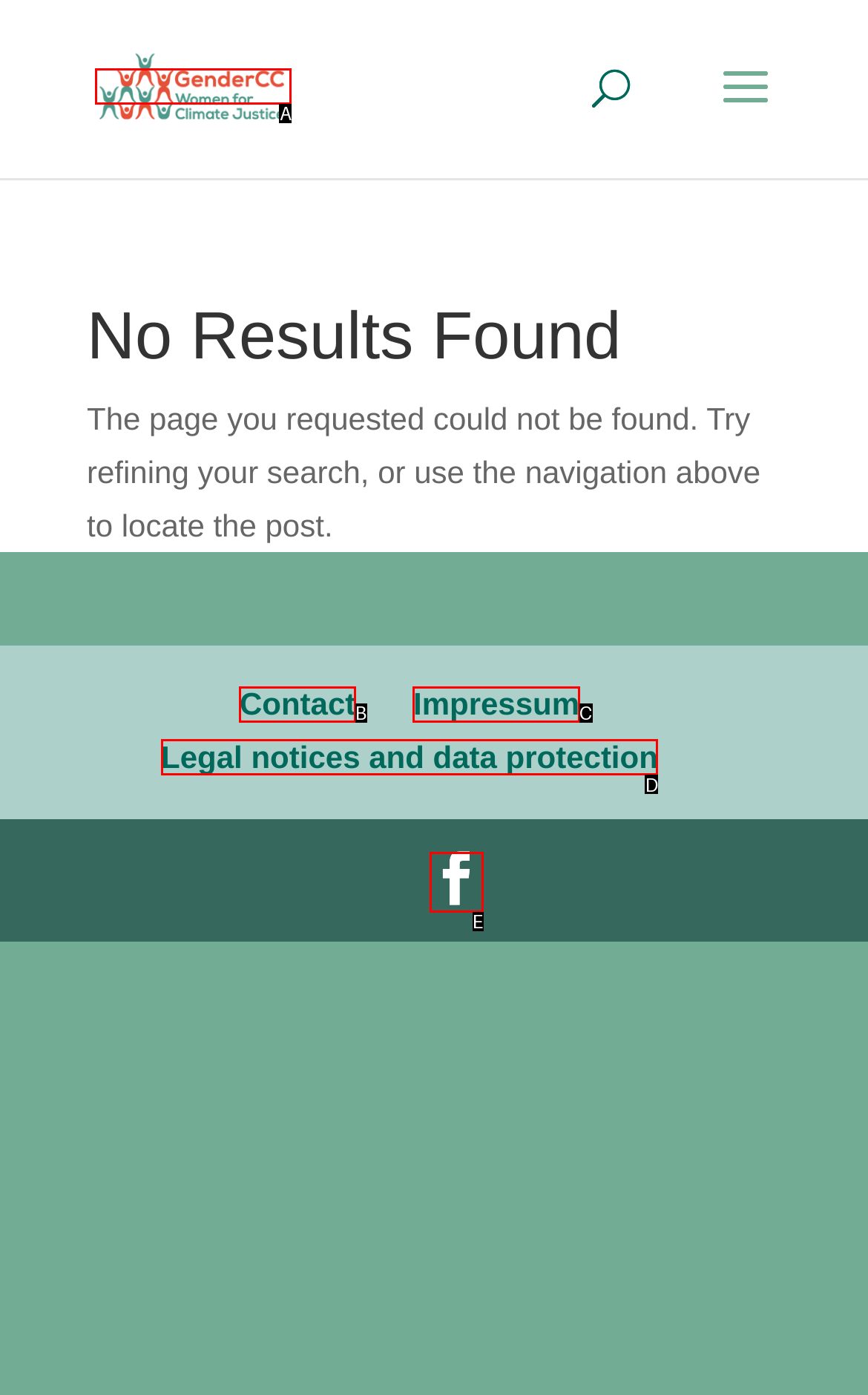Choose the option that best matches the description: Legal notices and data protection
Indicate the letter of the matching option directly.

D